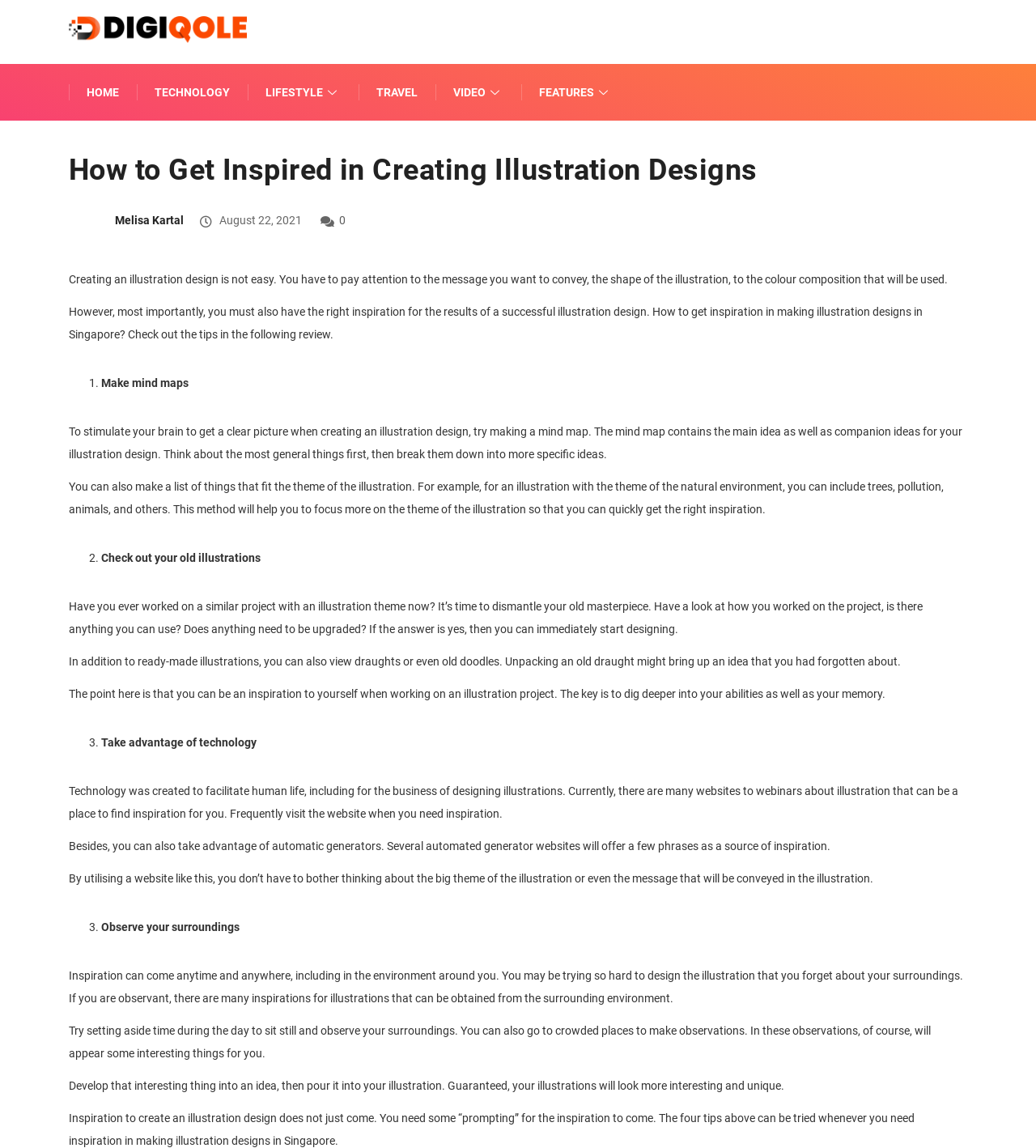Indicate the bounding box coordinates of the element that needs to be clicked to satisfy the following instruction: "Visit the author's page". The coordinates should be four float numbers between 0 and 1, i.e., [left, top, right, bottom].

[0.111, 0.186, 0.177, 0.198]